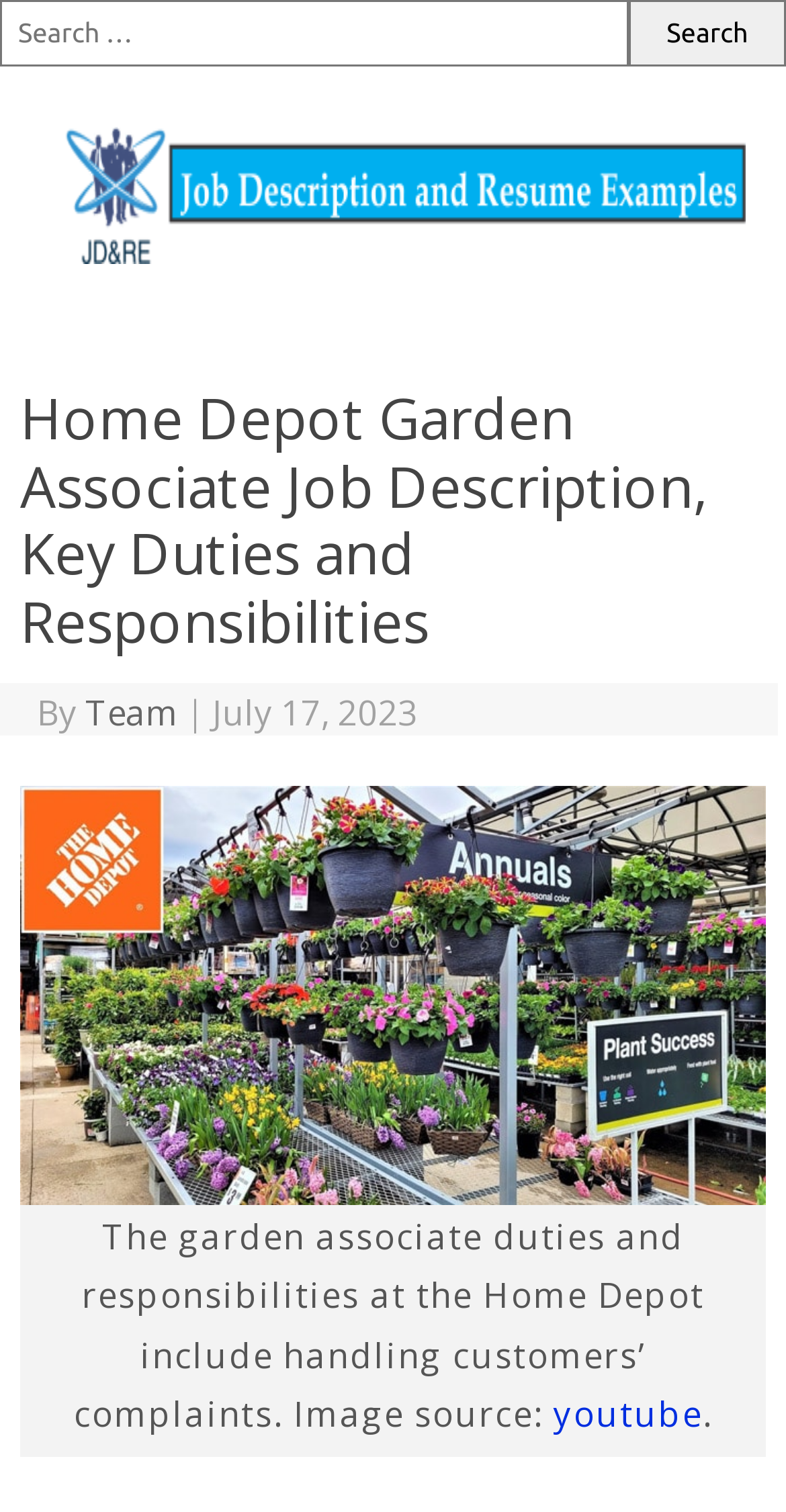Give a detailed overview of the webpage's appearance and contents.

The webpage is about the job description and responsibilities of a Home Depot garden associate. At the top, there is a search bar with a search box and a search button, allowing users to search for specific content. Below the search bar, there is a link to "Job Description And Resume Examples" accompanied by an image.

The main content of the webpage is divided into two sections. The top section contains a header with the title "Home Depot Garden Associate Job Description, Key Duties and Responsibilities" and some metadata, including the author "Team" and the date "July 17, 2023". 

Below the header, there is a large image related to the job description, taking up most of the page. The image is accompanied by a figure caption that describes the duties and responsibilities of a garden associate, including handling customer complaints. The caption also includes a link to a YouTube source.

There is also a "Skip to content" link at the top, which allows users to bypass the header and navigation sections and go directly to the main content.